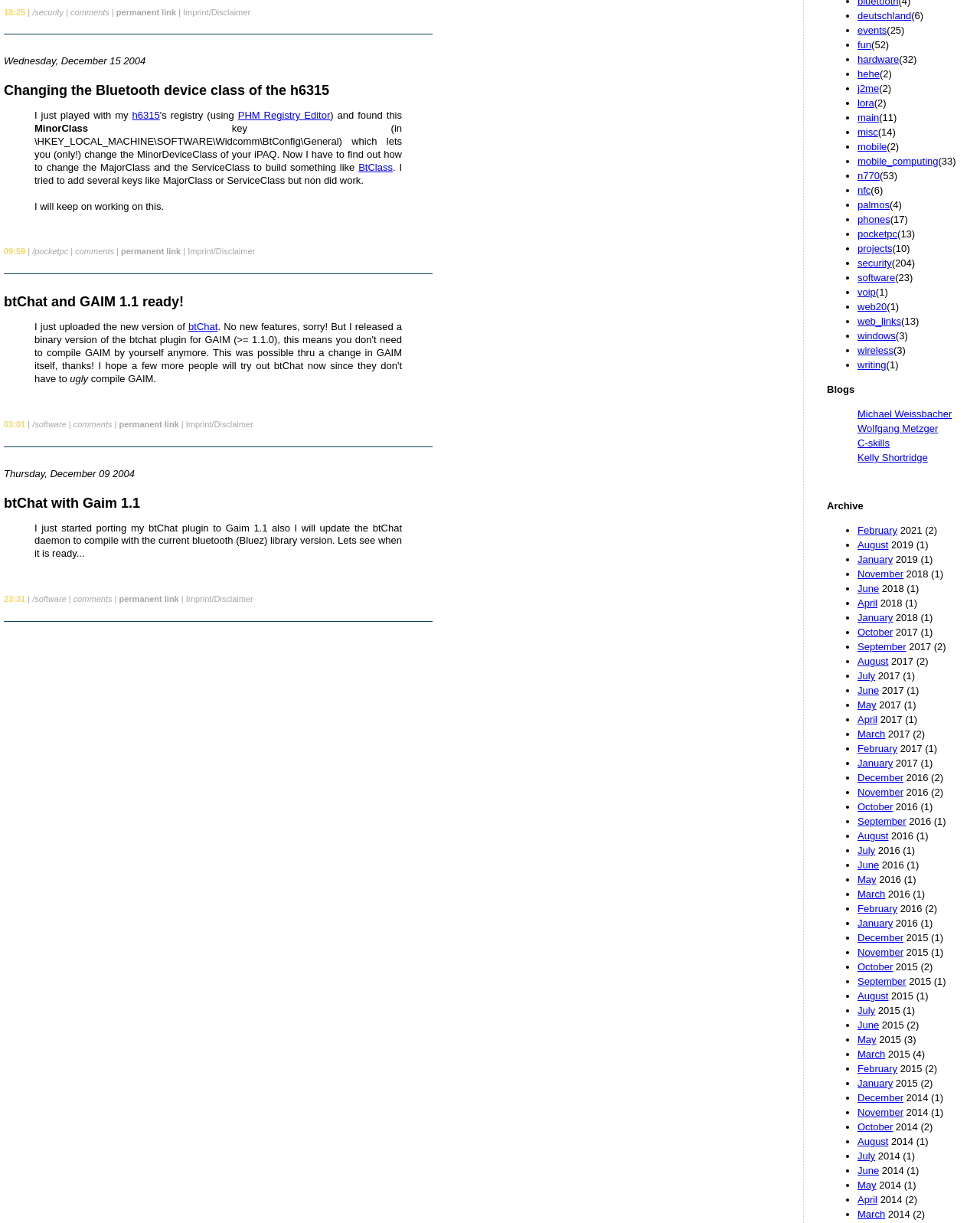Locate and provide the bounding box coordinates for the HTML element that matches this description: "PHM Registry Editor".

[0.243, 0.09, 0.337, 0.099]